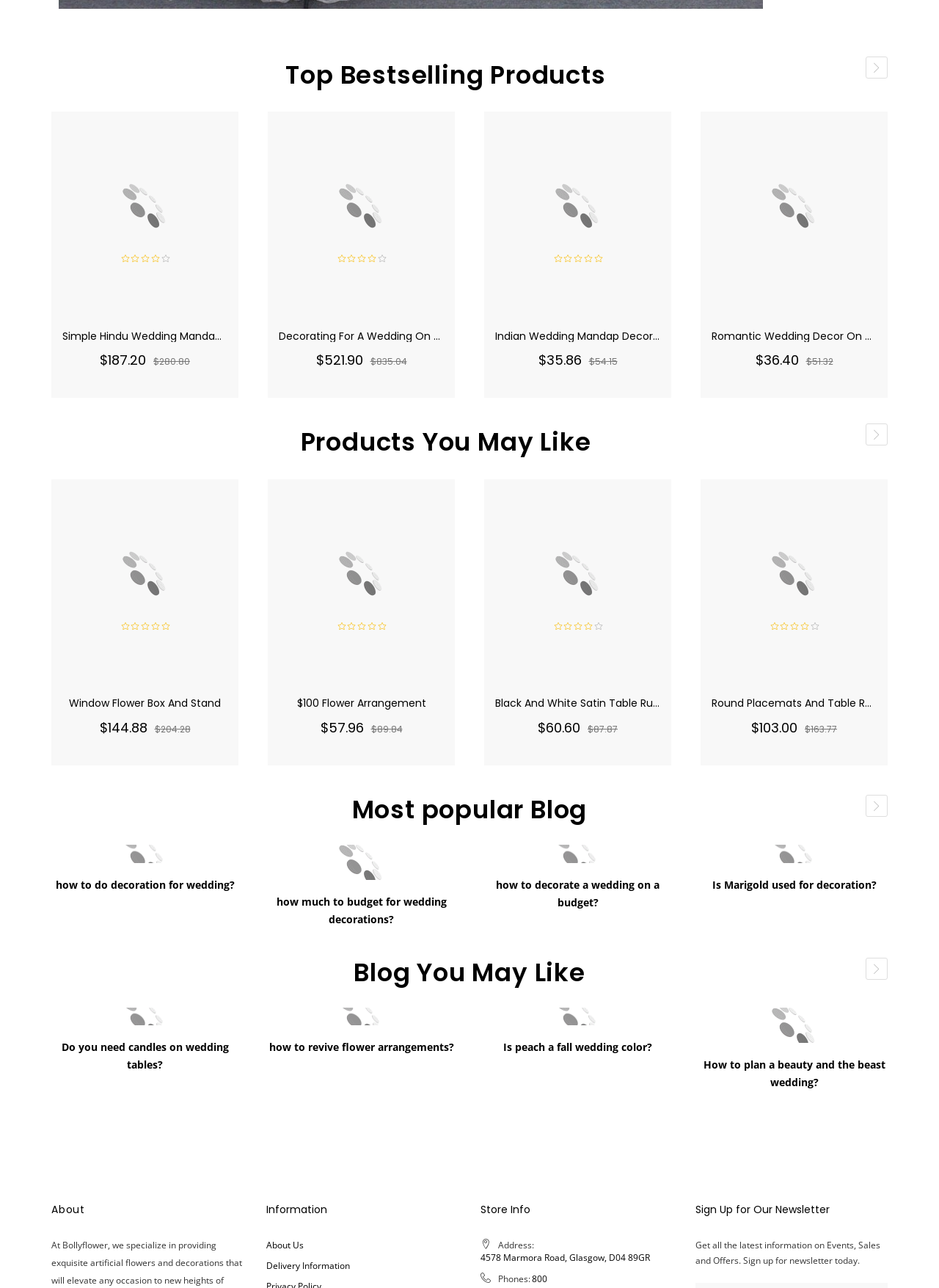What is the price of Simple Hindu Wedding Mandap Decoration?
Answer the question with detailed information derived from the image.

I found the price of Simple Hindu Wedding Mandap Decoration by looking at the StaticText element with the text '$187.20' which is located near the heading 'Simple Hindu Wedding Mandap Decoration'.